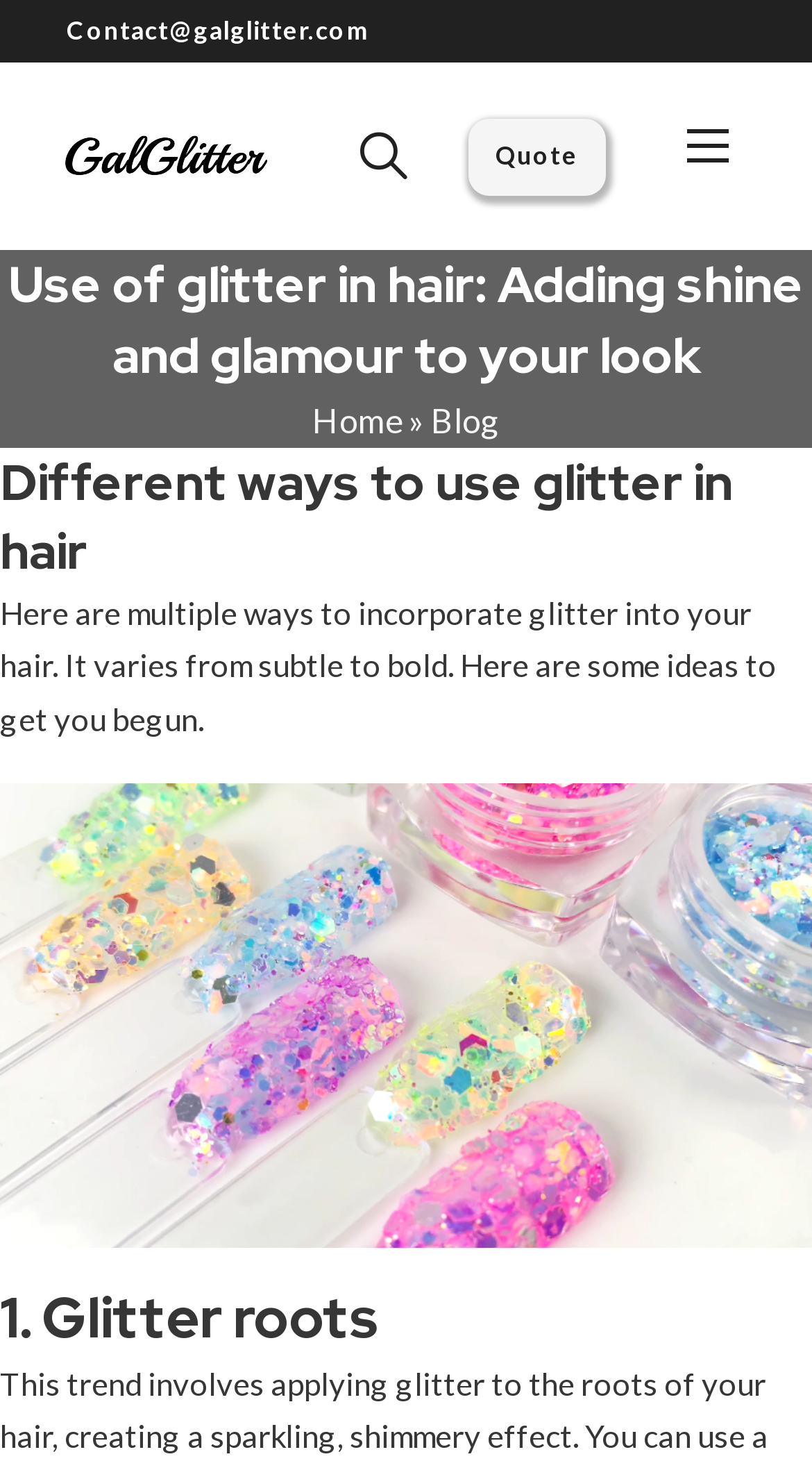Please determine the headline of the webpage and provide its content.

Use of glitter in hair: Adding shine and glamour to your look